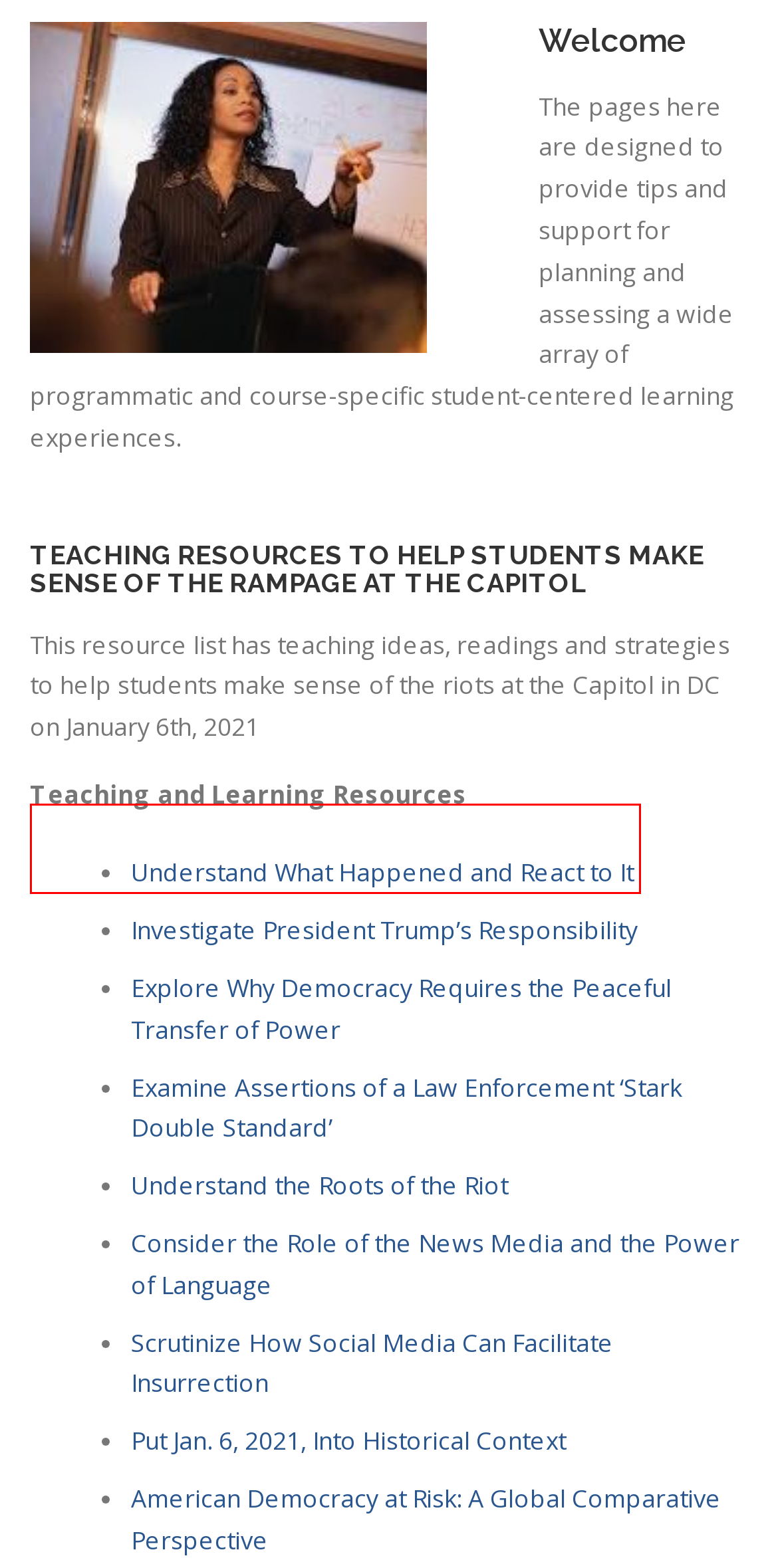You see a screenshot of a webpage with a red bounding box surrounding an element. Pick the webpage description that most accurately represents the new webpage after interacting with the element in the red bounding box. The options are:
A. District Enterprises – Faculty Development
B. Newsletters – Faculty Development
C. Events from January 5, 2021 – June 19, 2019 – Faculty Development
D. Online Evaluations (North, Central, South) – Faculty Development
E. Professional Leave Grants – Faculty Development
F. Other Funding Sources – Faculty Development
G. Classroom Technology – Faculty Development
H. Community College Resources – Faculty Development

B